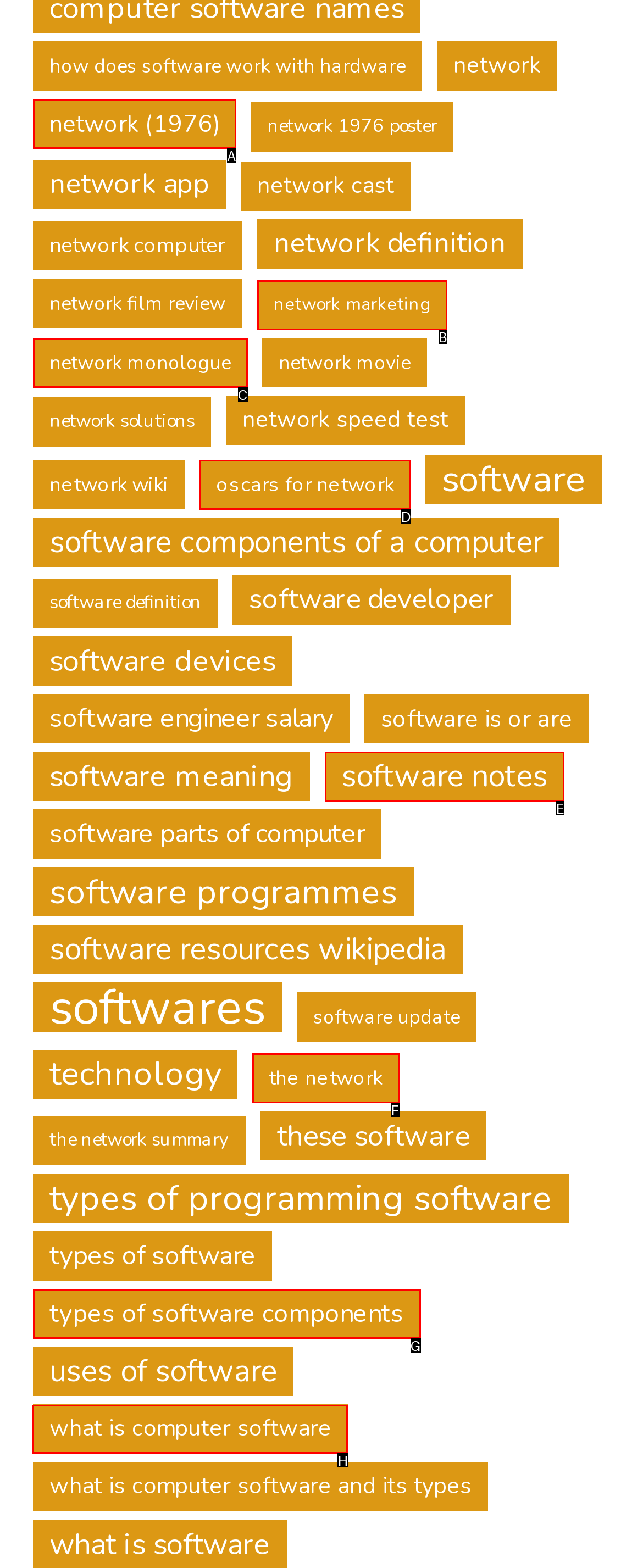Specify the letter of the UI element that should be clicked to achieve the following: Read about 'what is computer software'
Provide the corresponding letter from the choices given.

H